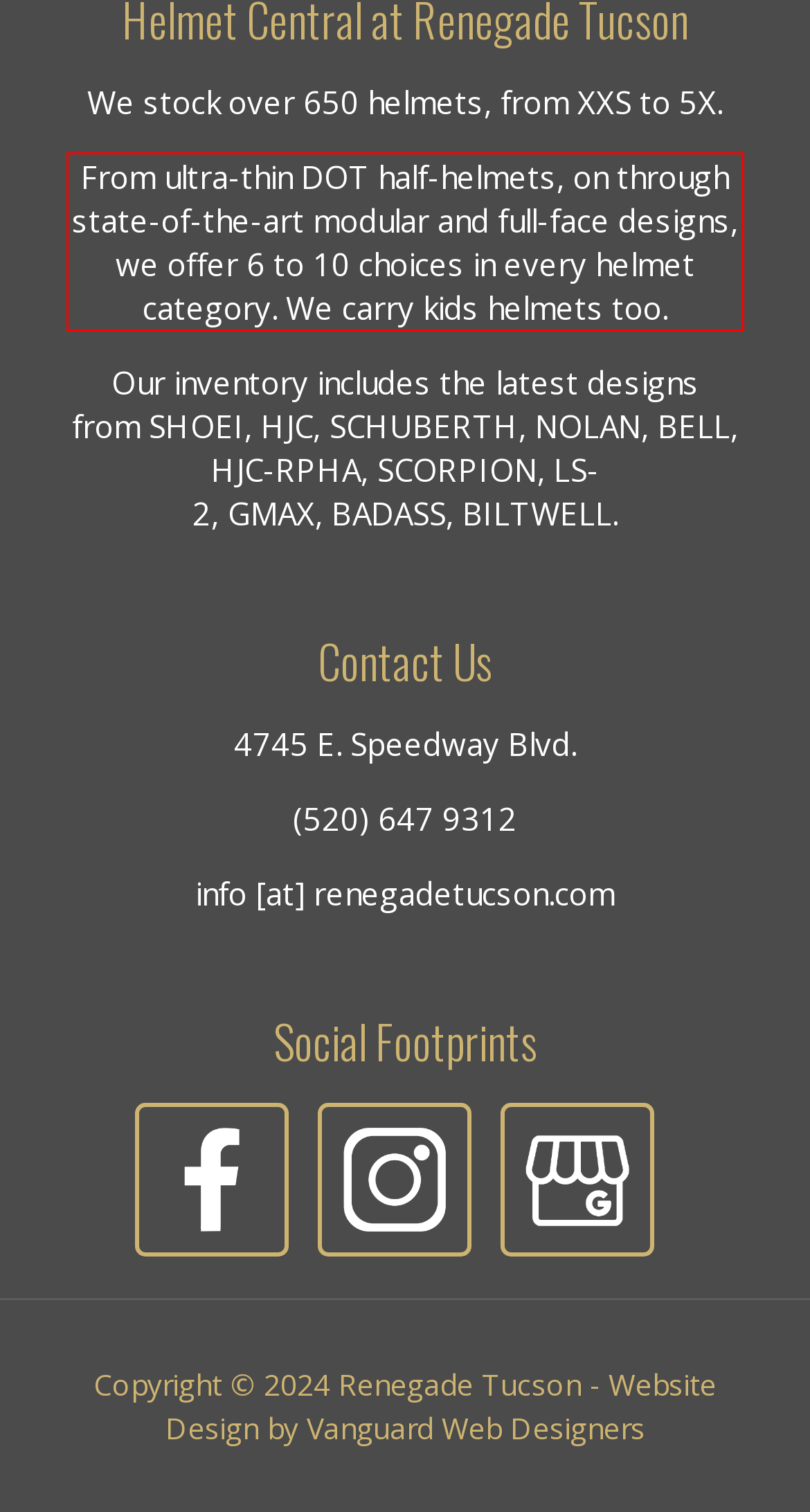Please extract the text content from the UI element enclosed by the red rectangle in the screenshot.

From ultra-thin DOT half-helmets, on through state-of-the-art modular and full-face designs, we offer 6 to 10 choices in every helmet category. We carry kids helmets too.